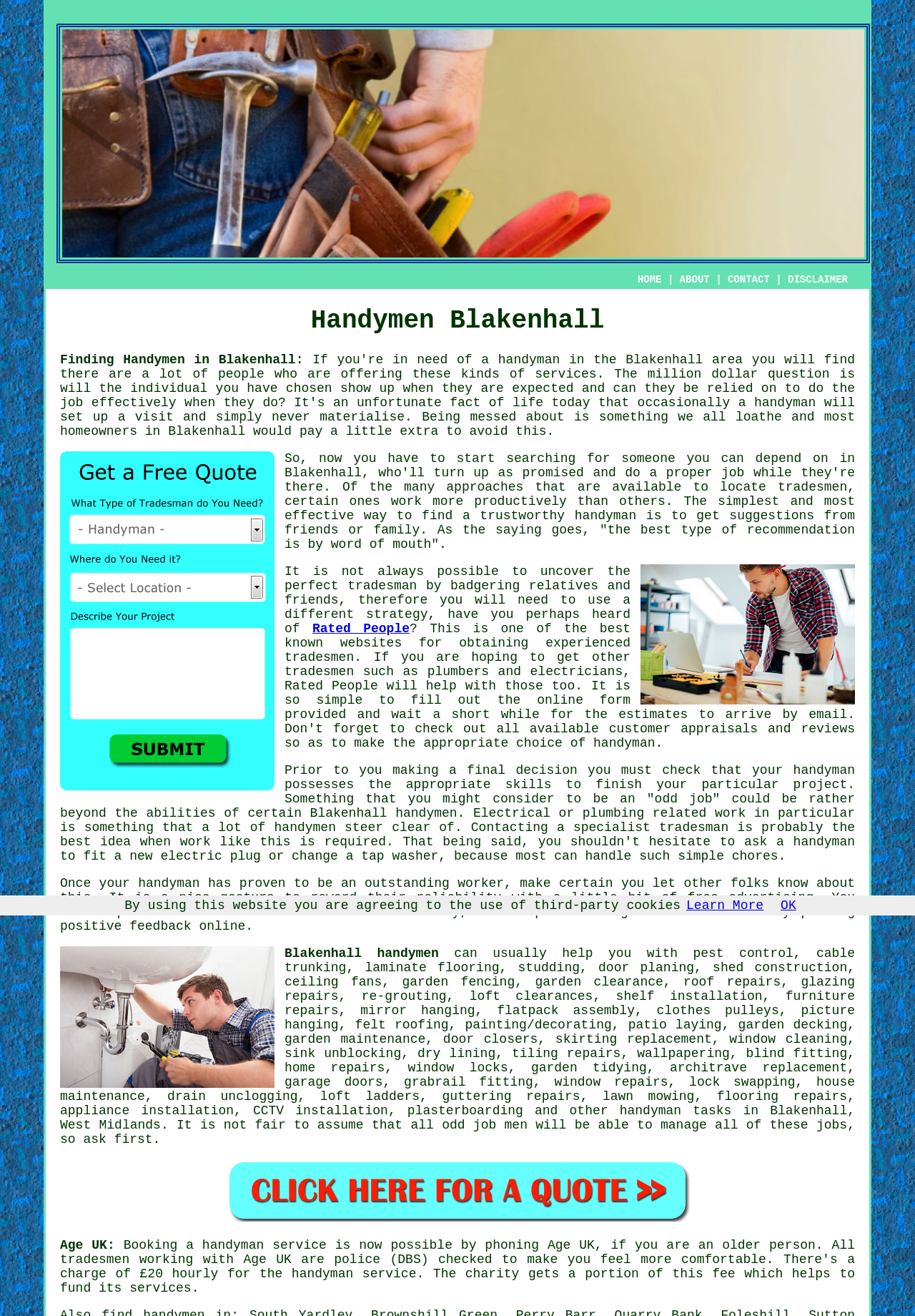Elaborate on the webpage's design and content in a detailed caption.

This webpage is about handymen services in Blakenhall, West Midlands. At the top, there is a logo image with the text "Handyman Blakenhall West Midlands - Handymanic". Below the logo, there is a navigation menu with links to "HOME", "ABOUT", "CONTACT", and "DISCLAIMER".

The main content of the webpage starts with a heading "Handymen Blakenhall" followed by a paragraph of text discussing the importance of finding a reliable handyman in the Blakenhall area. There are several links to related topics, such as "Finding Handymen in Blakenhall" and "Get a Local Blakenhall Handyman".

The webpage then provides a detailed description of how to find a trustworthy handyman, including getting suggestions from friends or family, using online platforms like "Rated People", and checking the handyman's skills and experience. There are several links to "Rated People" and other related topics throughout the text.

The webpage also lists various tasks that handymen in Blakenhall can help with, including pest control, cable trunking, laminate flooring, and many others. There are links to specific tasks, such as "shelf installation" and "picture hanging".

At the bottom of the webpage, there is a call-to-action link "Click for Rated Handymen in Blakenhall" with an accompanying image. Finally, there is a mention of Age UK, a service that allows older people to book a handyman service by phoning them.